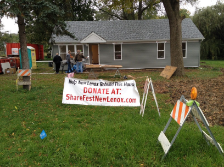What is the attitude of the individuals in the yard?
Based on the screenshot, respond with a single word or phrase.

Collaborative and community-engaged